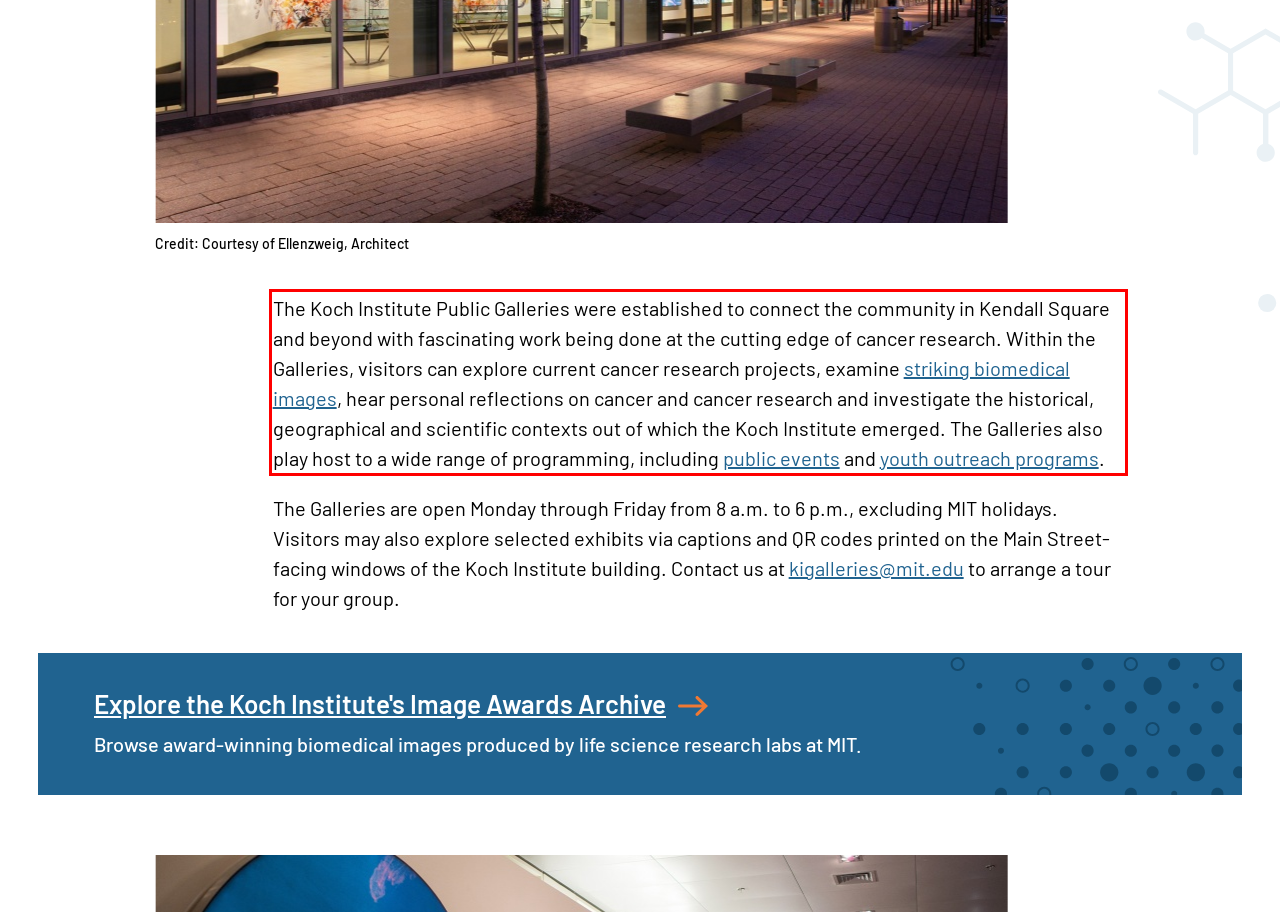In the given screenshot, locate the red bounding box and extract the text content from within it.

The Koch Institute Public Galleries were established to connect the community in Kendall Square and beyond with fascinating work being done at the cutting edge of cancer research. Within the Galleries, visitors can explore current cancer research projects, examine striking biomedical images, hear personal reflections on cancer and cancer research and investigate the historical, geographical and scientific contexts out of which the Koch Institute emerged. The Galleries also play host to a wide range of programming, including public events and youth outreach programs.